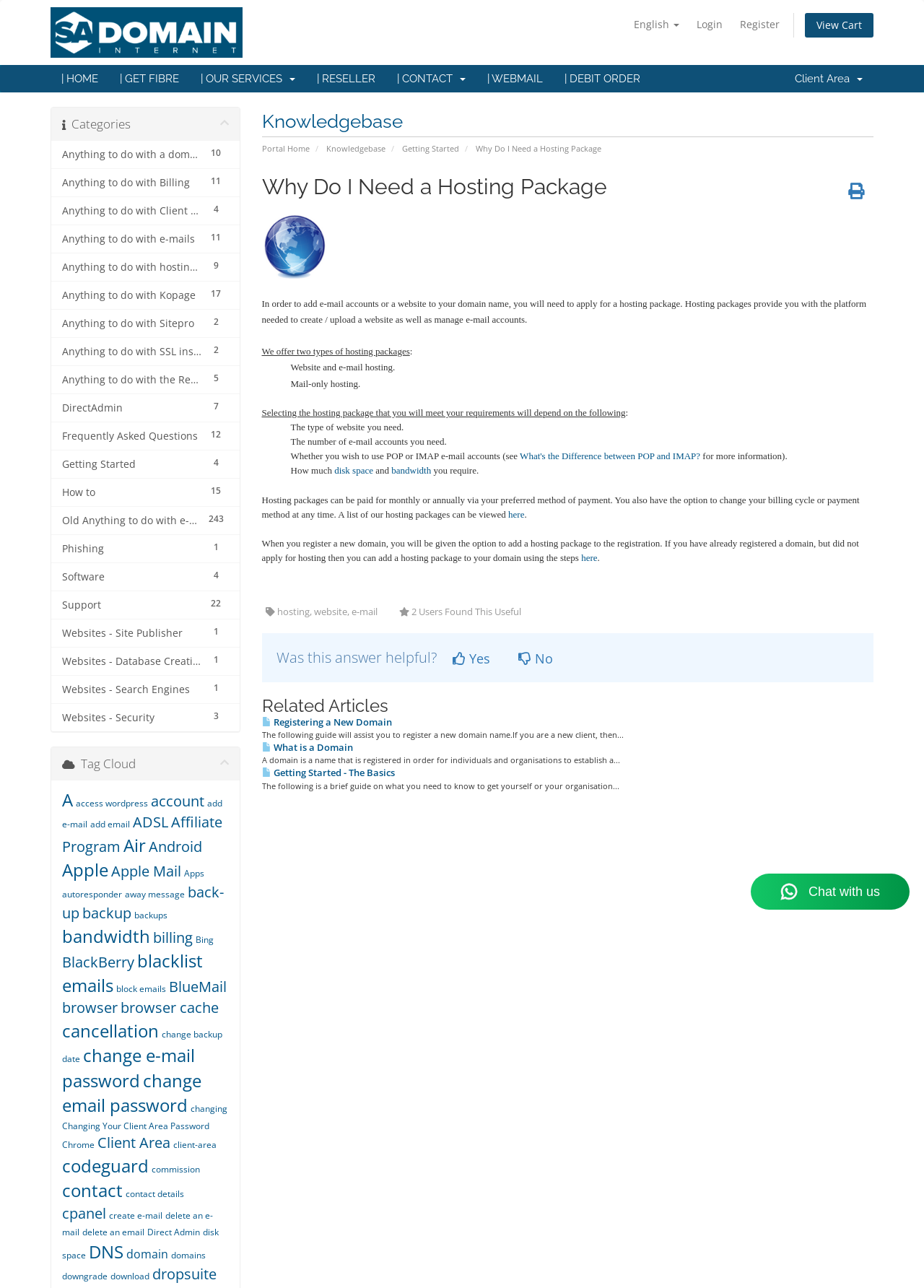Find the bounding box coordinates of the element you need to click on to perform this action: 'View your cart'. The coordinates should be represented by four float values between 0 and 1, in the format [left, top, right, bottom].

[0.871, 0.01, 0.945, 0.029]